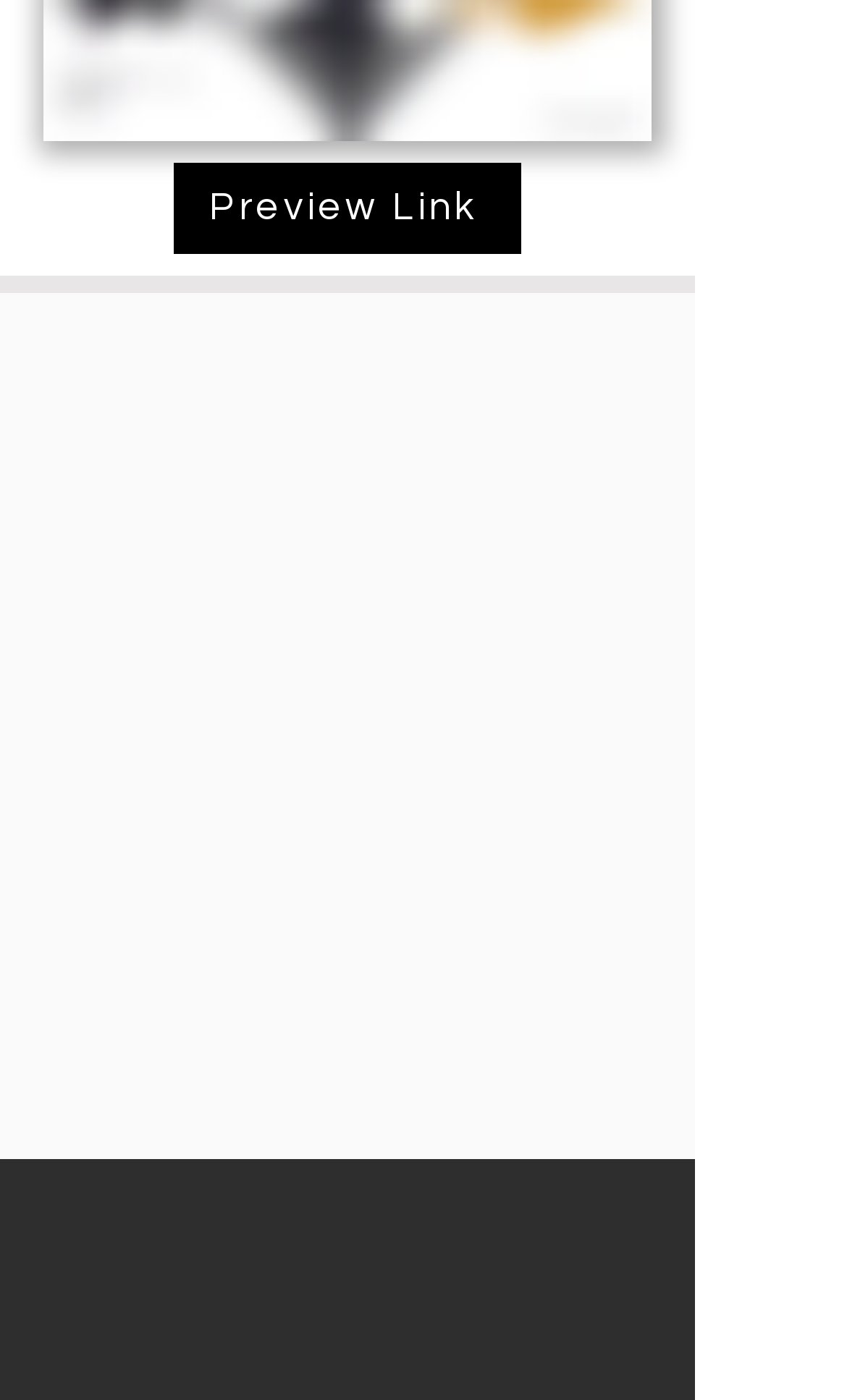Give a one-word or short phrase answer to this question: 
How many elements are in the contentinfo section?

1